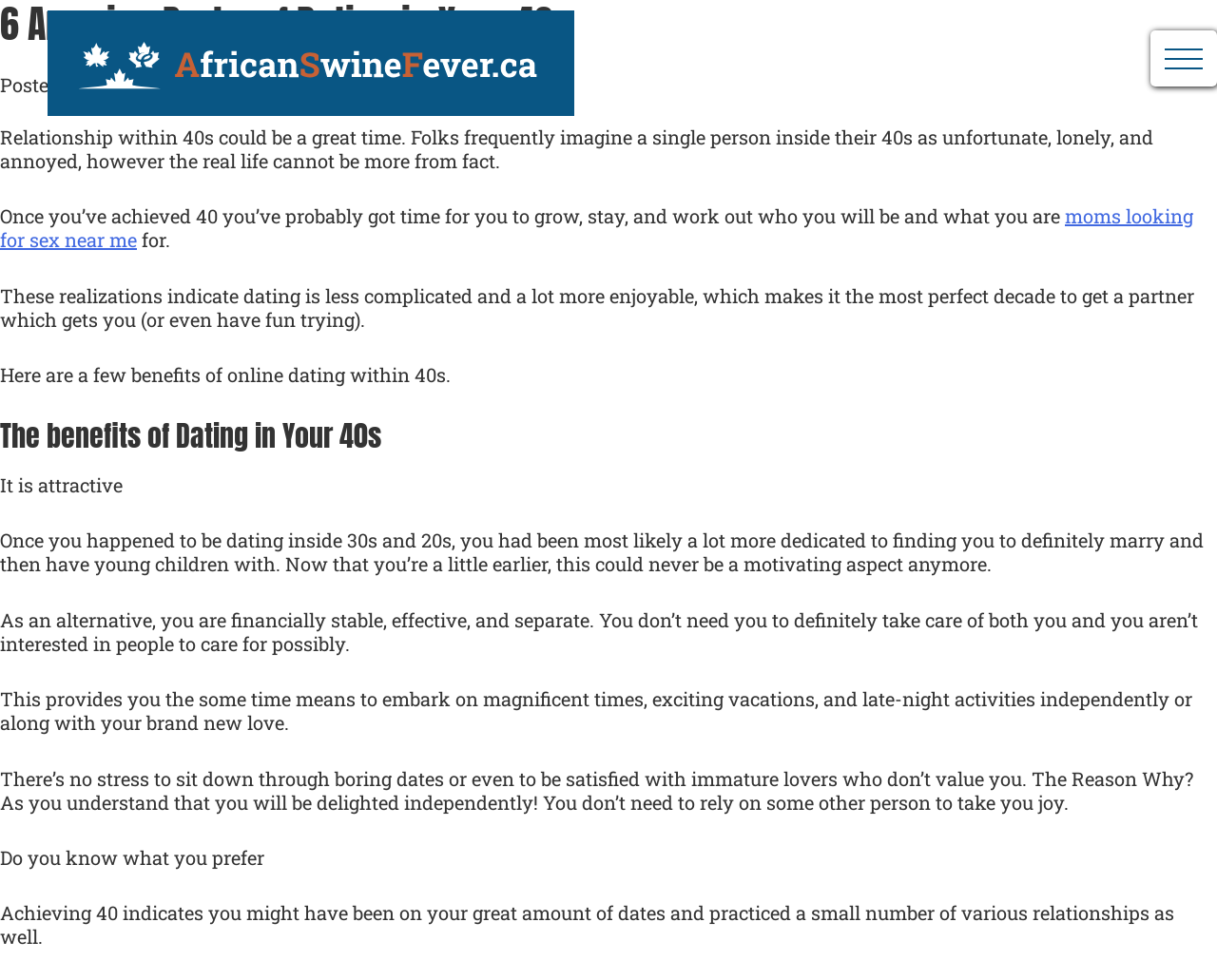Bounding box coordinates must be specified in the format (top-left x, top-left y, bottom-right x, bottom-right y). All values should be floating point numbers between 0 and 1. What are the bounding box coordinates of the UI element described as: AfricanSwineFever.ca

[0.039, 0.01, 0.471, 0.119]